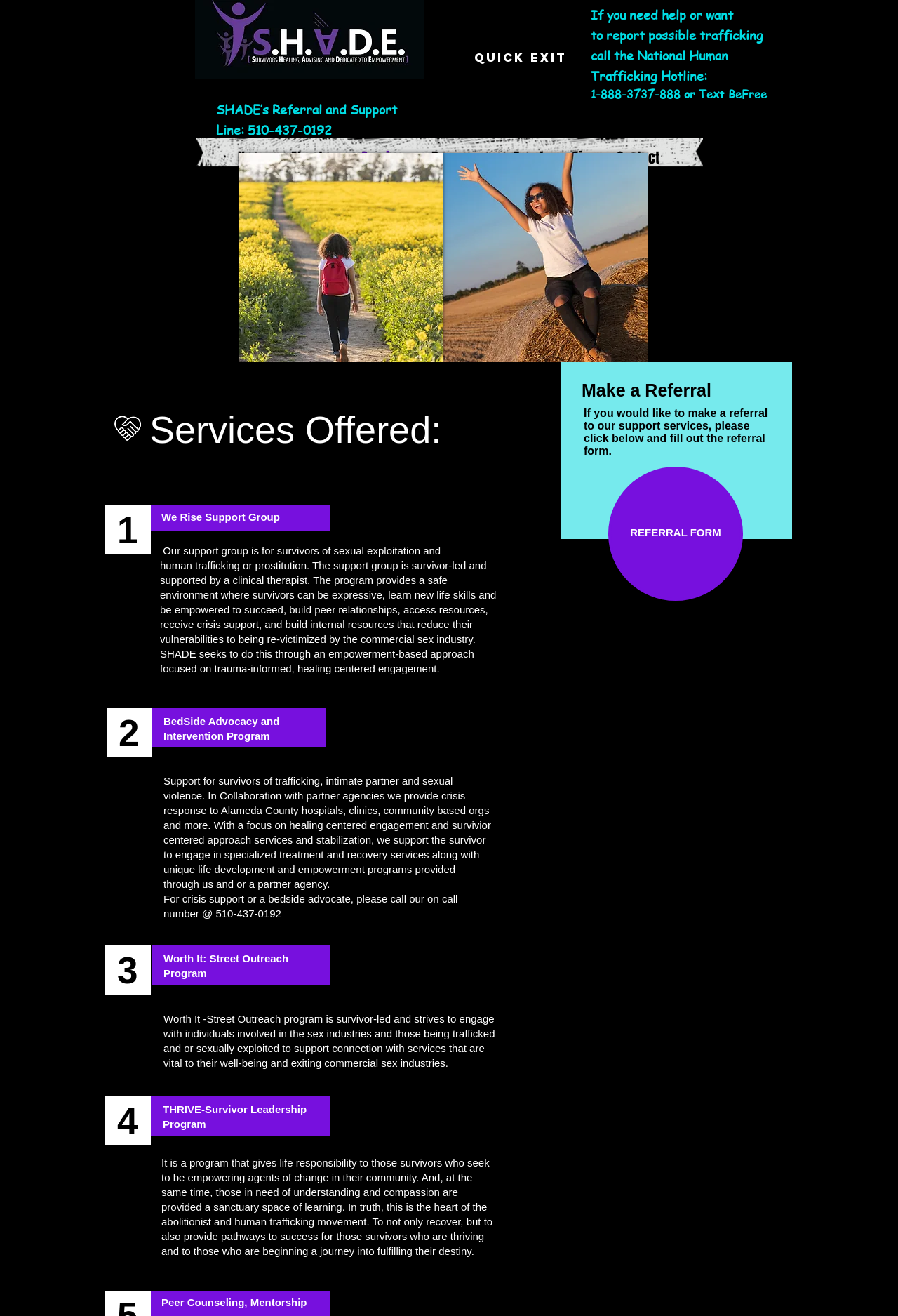How many services are listed on the webpage?
From the image, respond using a single word or phrase.

4